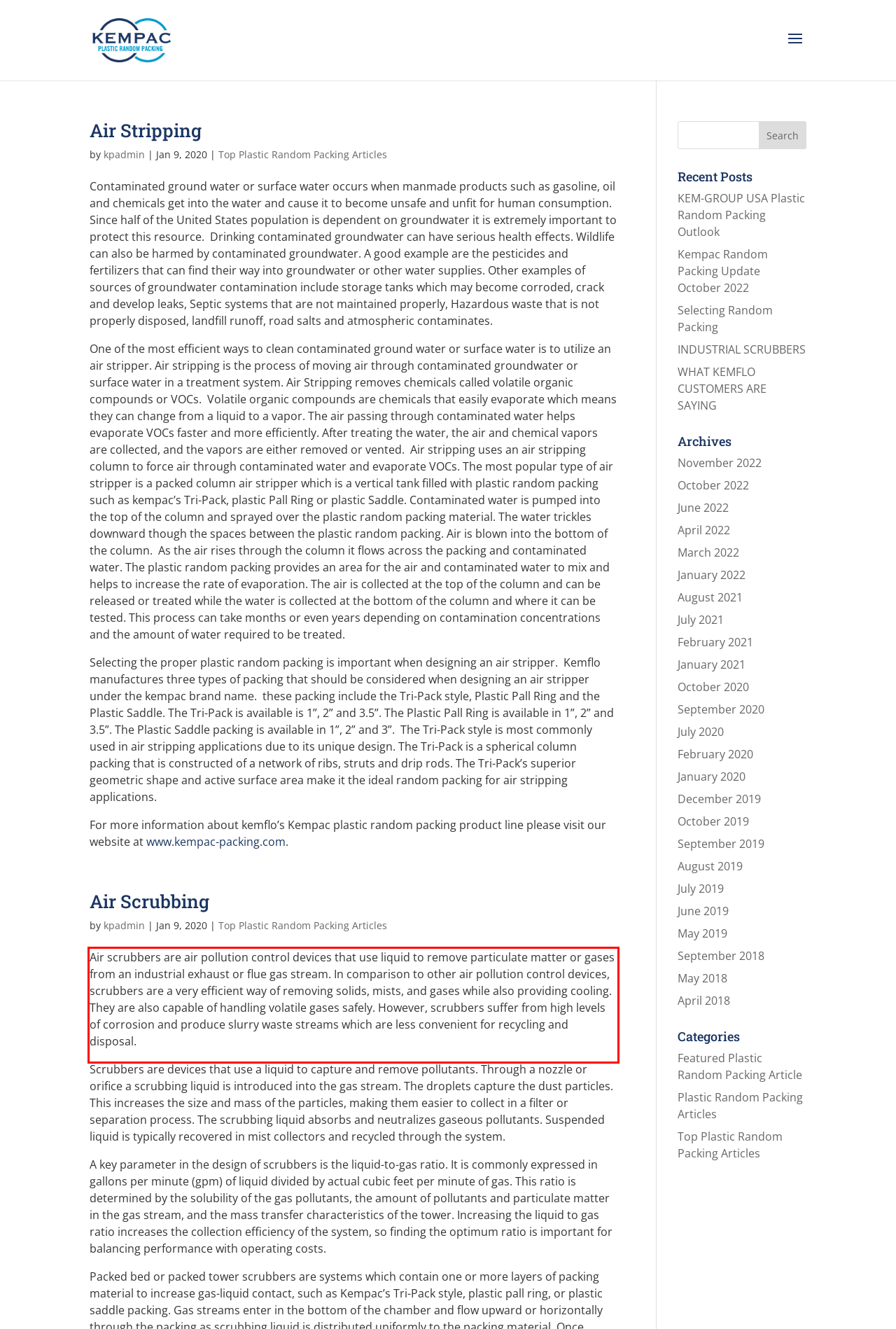Given a screenshot of a webpage containing a red rectangle bounding box, extract and provide the text content found within the red bounding box.

Air scrubbers are air pollution control devices that use liquid to remove particulate matter or gases from an industrial exhaust or flue gas stream. In comparison to other air pollution control devices, scrubbers are a very efficient way of removing solids, mists, and gases while also providing cooling. They are also capable of handling volatile gases safely. However, scrubbers suffer from high levels of corrosion and produce slurry waste streams which are less convenient for recycling and disposal.